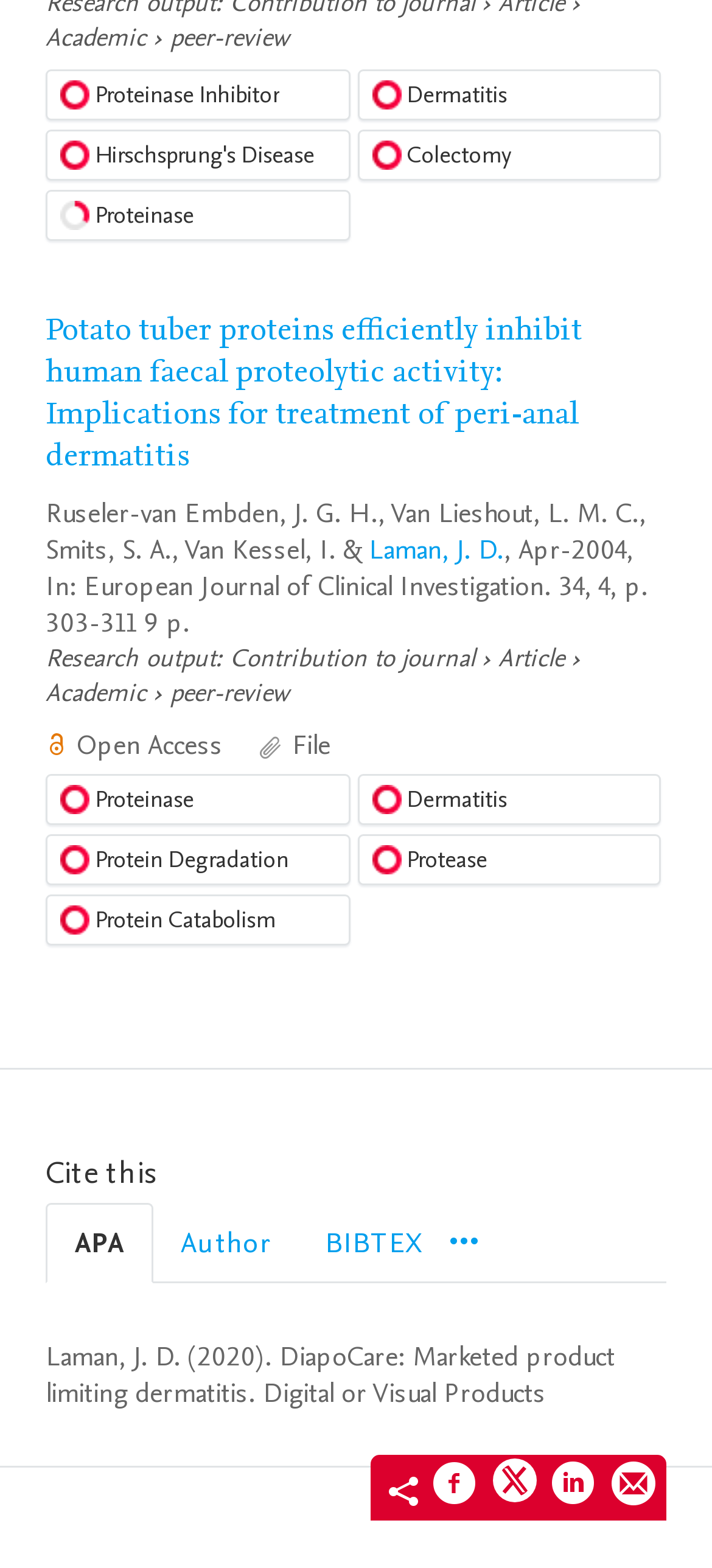Please identify the bounding box coordinates of the element I need to click to follow this instruction: "Share on Twitter".

[0.692, 0.931, 0.754, 0.967]